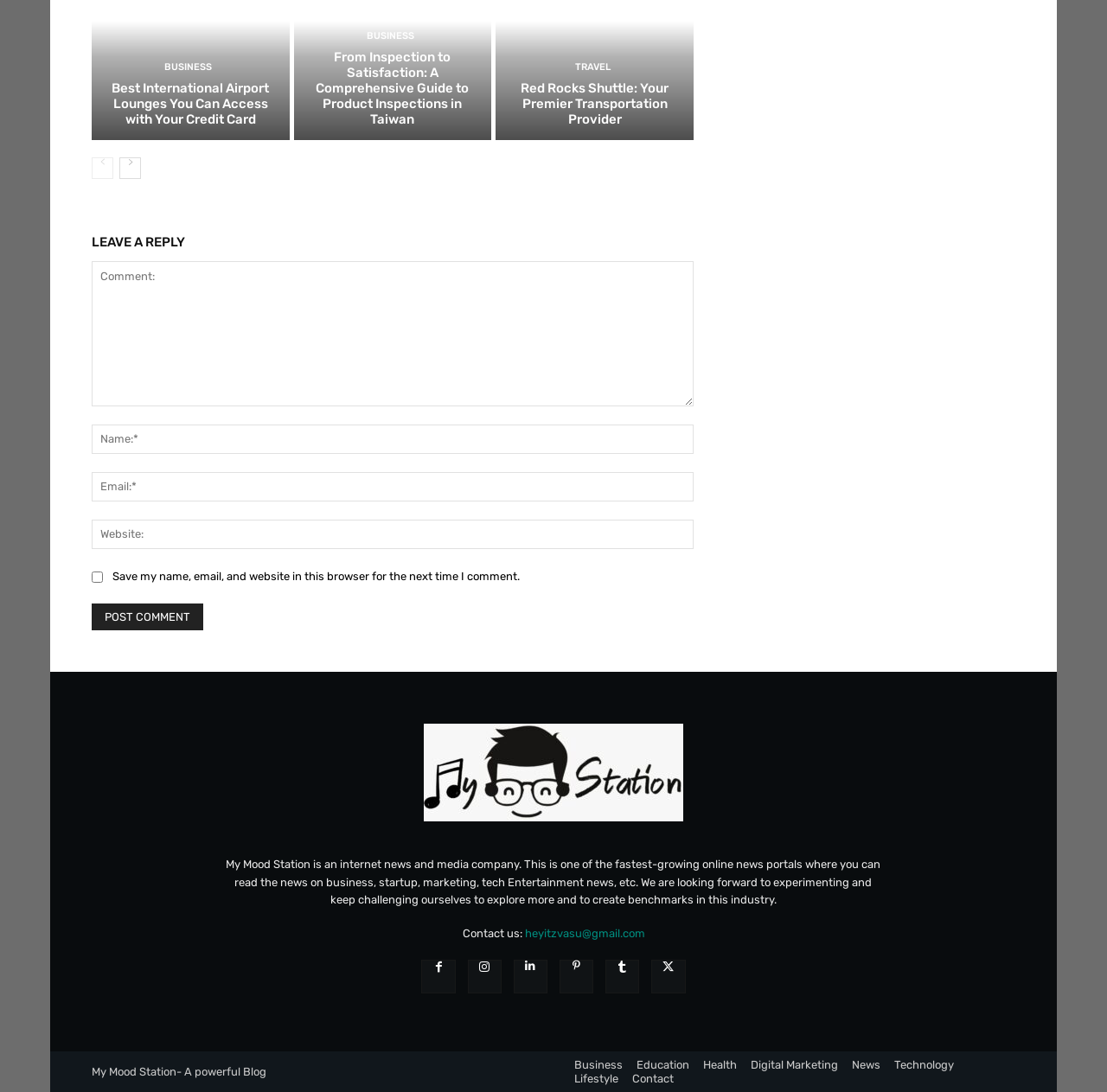What is the title of the first article on the page?
Answer the question with just one word or phrase using the image.

Best International Airport Lounges You Can Access with Your Credit Card